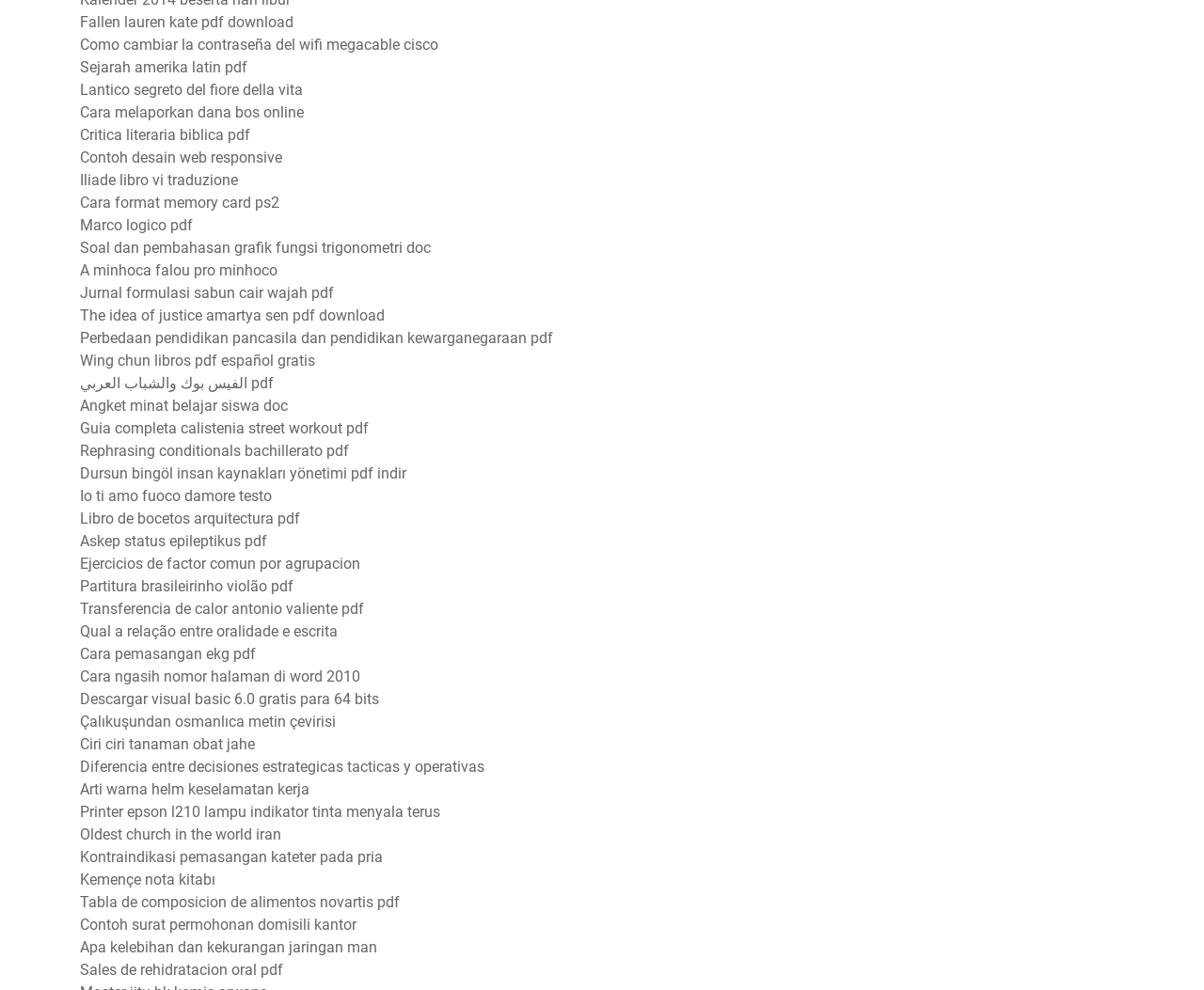Identify the bounding box coordinates for the element you need to click to achieve the following task: "Learn about Cara Melaporkan Dana Bos Online". Provide the bounding box coordinates as four float numbers between 0 and 1, in the form [left, top, right, bottom].

[0.066, 0.105, 0.252, 0.123]